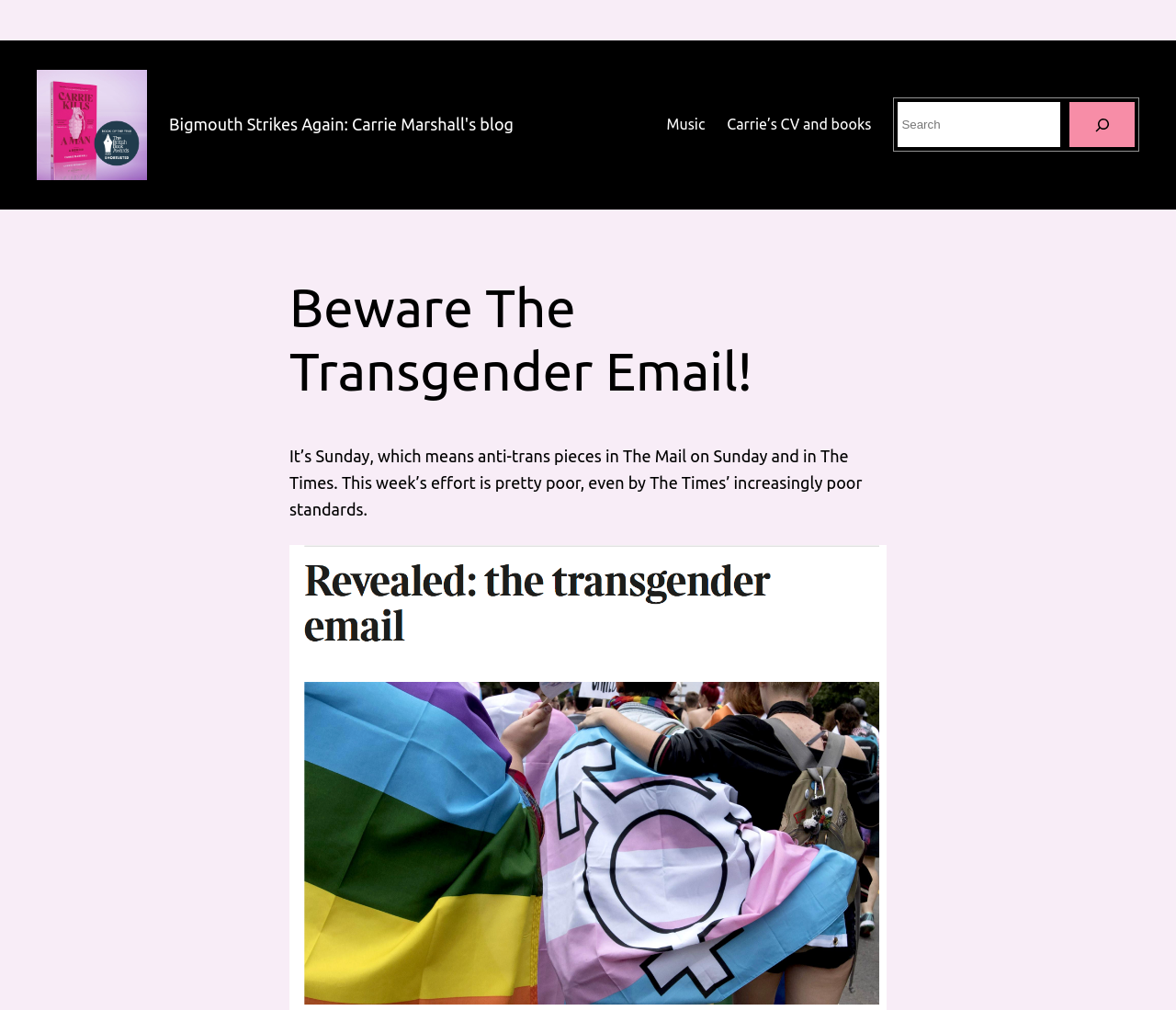Create a detailed summary of the webpage's content and design.

The webpage is a blog post titled "Beware The Transgender Email!" by Carrie Marshall. At the top left, there is a link and an image with the same text "Bigmouth Strikes Again: Carrie Marshall's blog", which appears to be the blog's title or logo. Below this, there is a larger heading with the same text, which serves as the main title of the blog.

To the right of the title, there is a navigation menu with links to "Music" and "Carrie's CV and books". Further to the right, there is a search bar with a search box, a search button, and a small image. The search button has an image on it.

Below the navigation menu, there is a heading "Beware The Transgender Email!" which is the title of the blog post. Underneath this heading, there is a block of text that summarizes the content of the post, discussing anti-trans pieces in The Mail on Sunday and The Times.